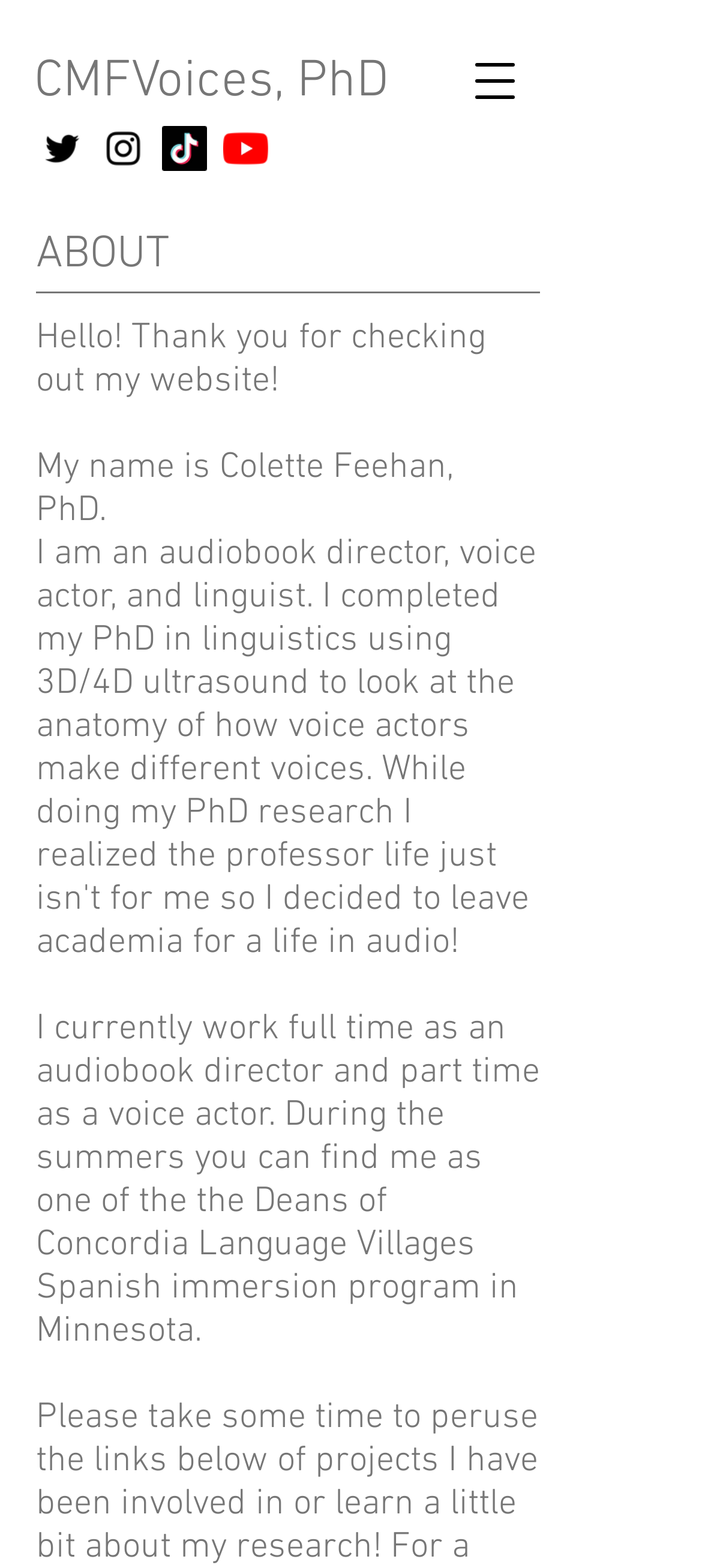Give a one-word or phrase response to the following question: How many social media links are there?

3